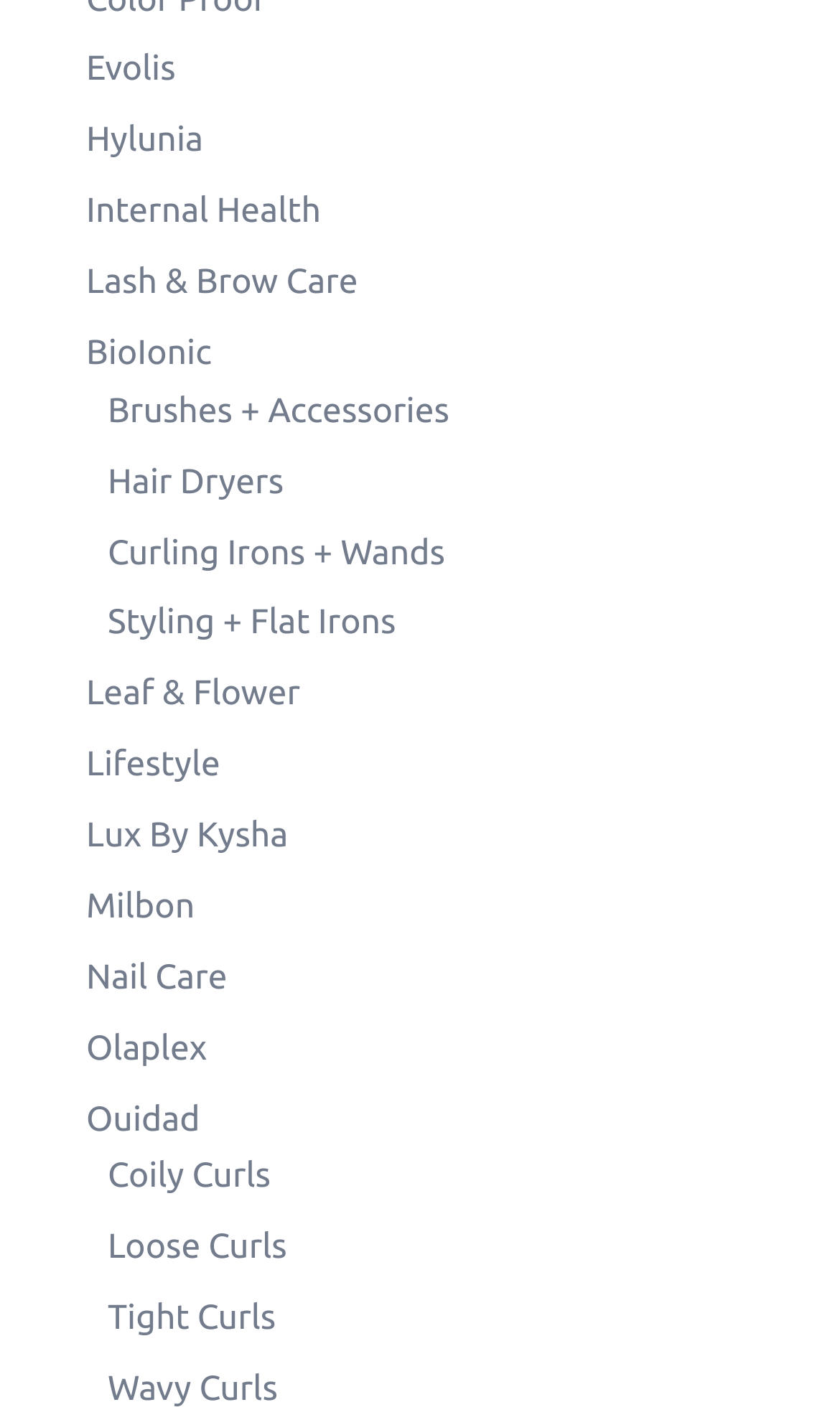Answer in one word or a short phrase: 
How many links are there on the webpage?

18